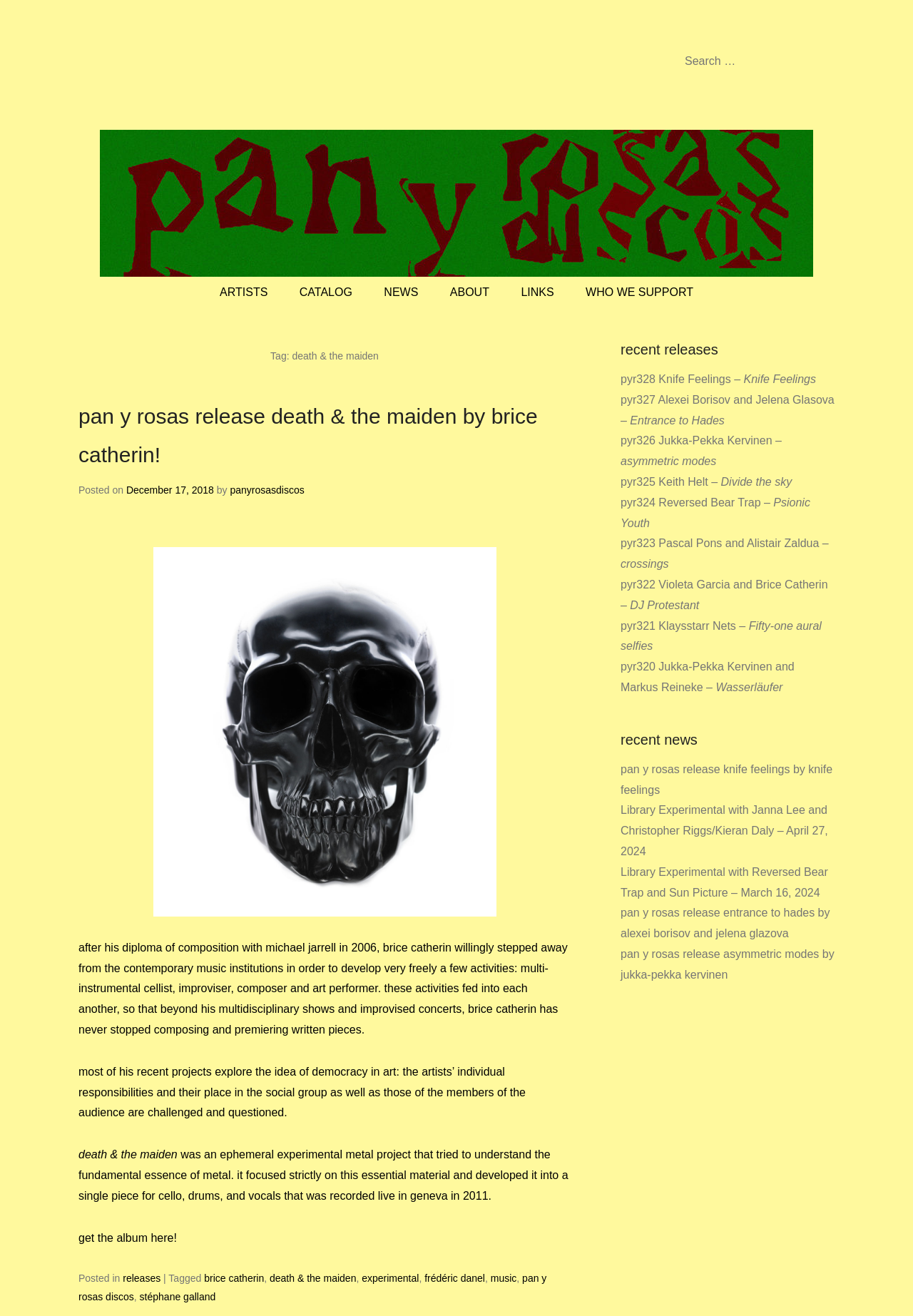Give a short answer to this question using one word or a phrase:
How many recent releases are listed on the webpage?

9